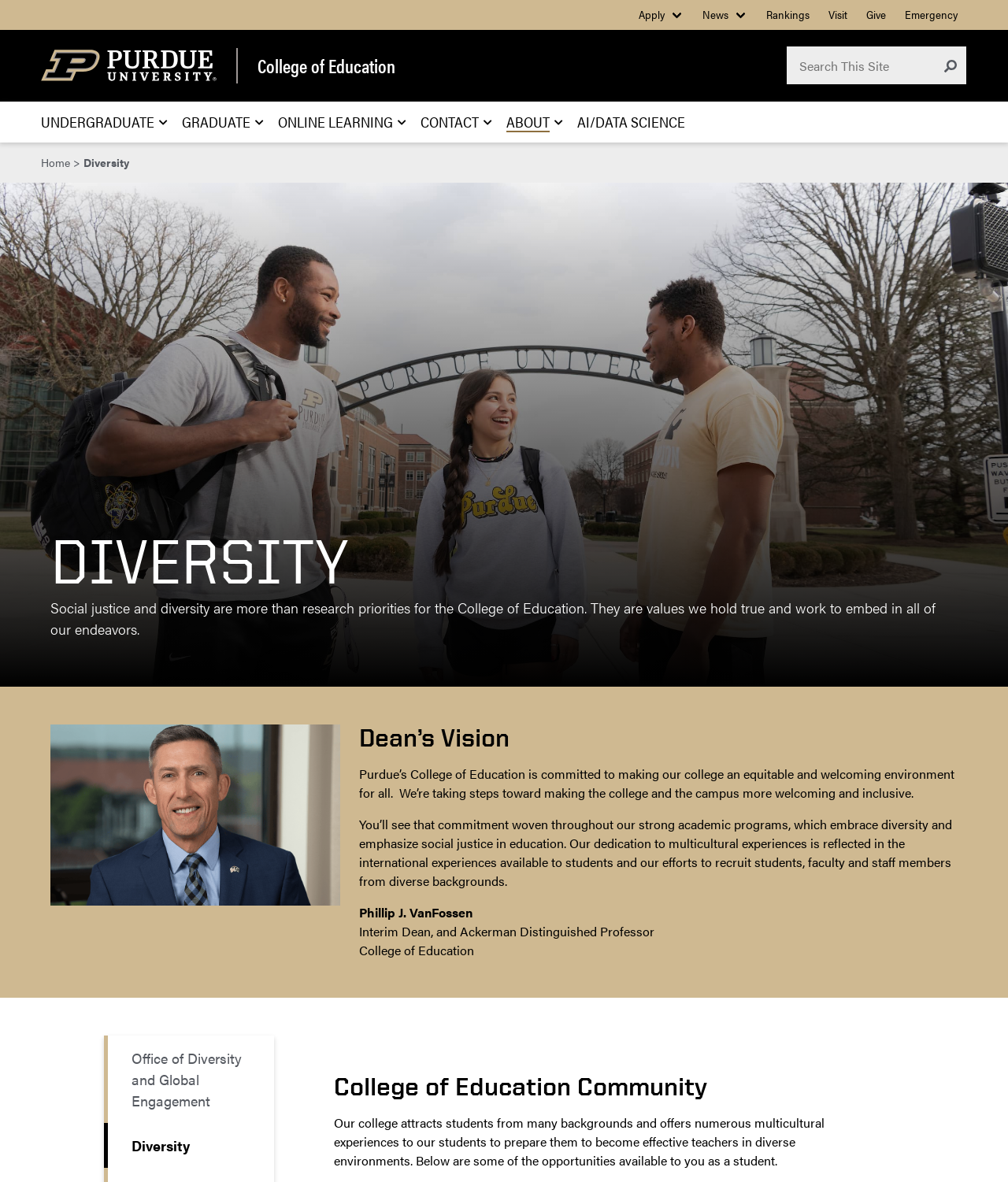What is the name of the college?
Based on the content of the image, thoroughly explain and answer the question.

I found the answer by looking at the navigation 'Main' section, where I saw the link 'College of Education' with a bounding box coordinate of [0.255, 0.044, 0.392, 0.067]. This suggests that the college's name is Purdue University College of Education.